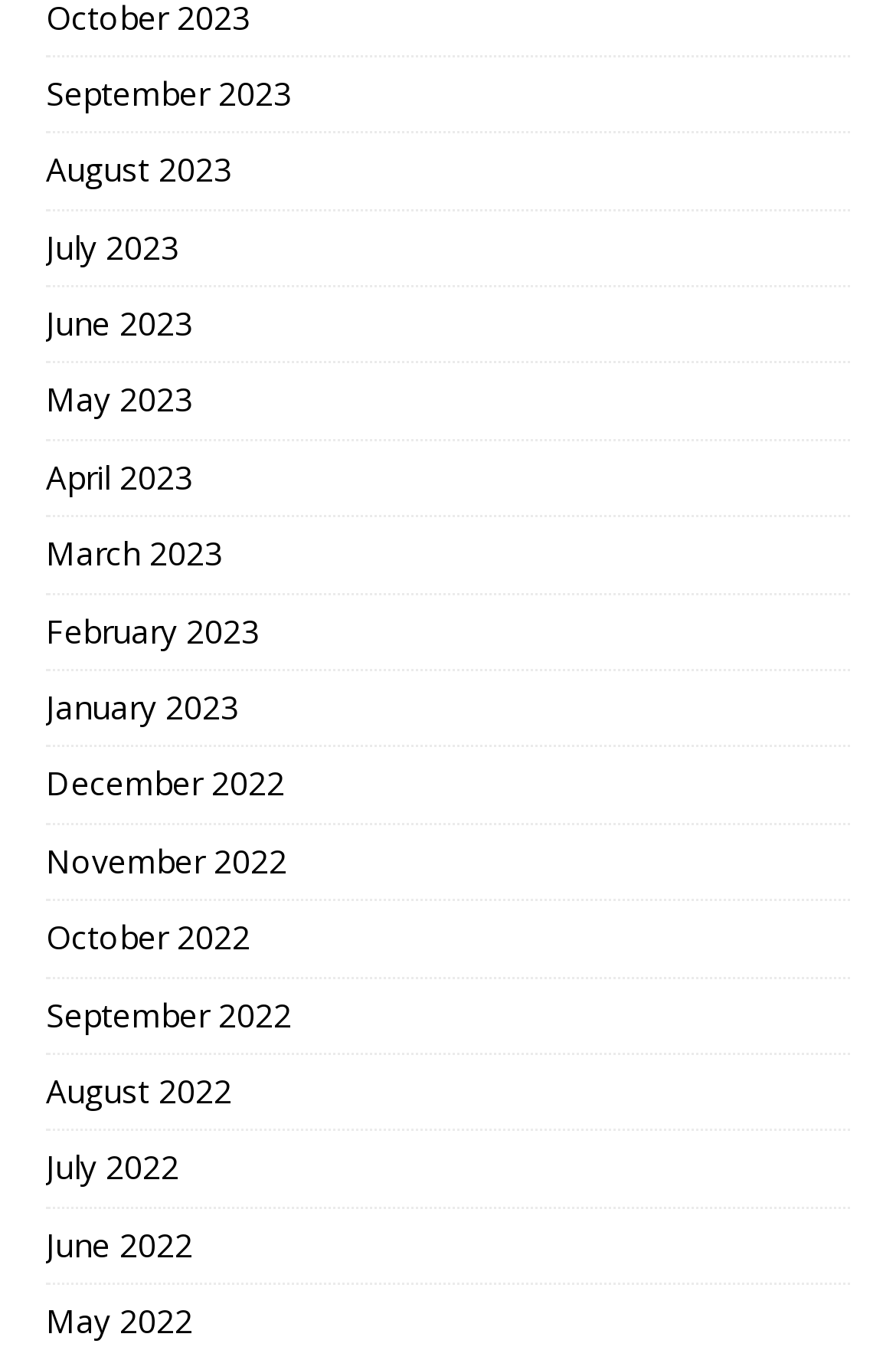Determine the bounding box coordinates of the clickable element necessary to fulfill the instruction: "go to August 2022". Provide the coordinates as four float numbers within the 0 to 1 range, i.e., [left, top, right, bottom].

[0.051, 0.776, 0.949, 0.831]